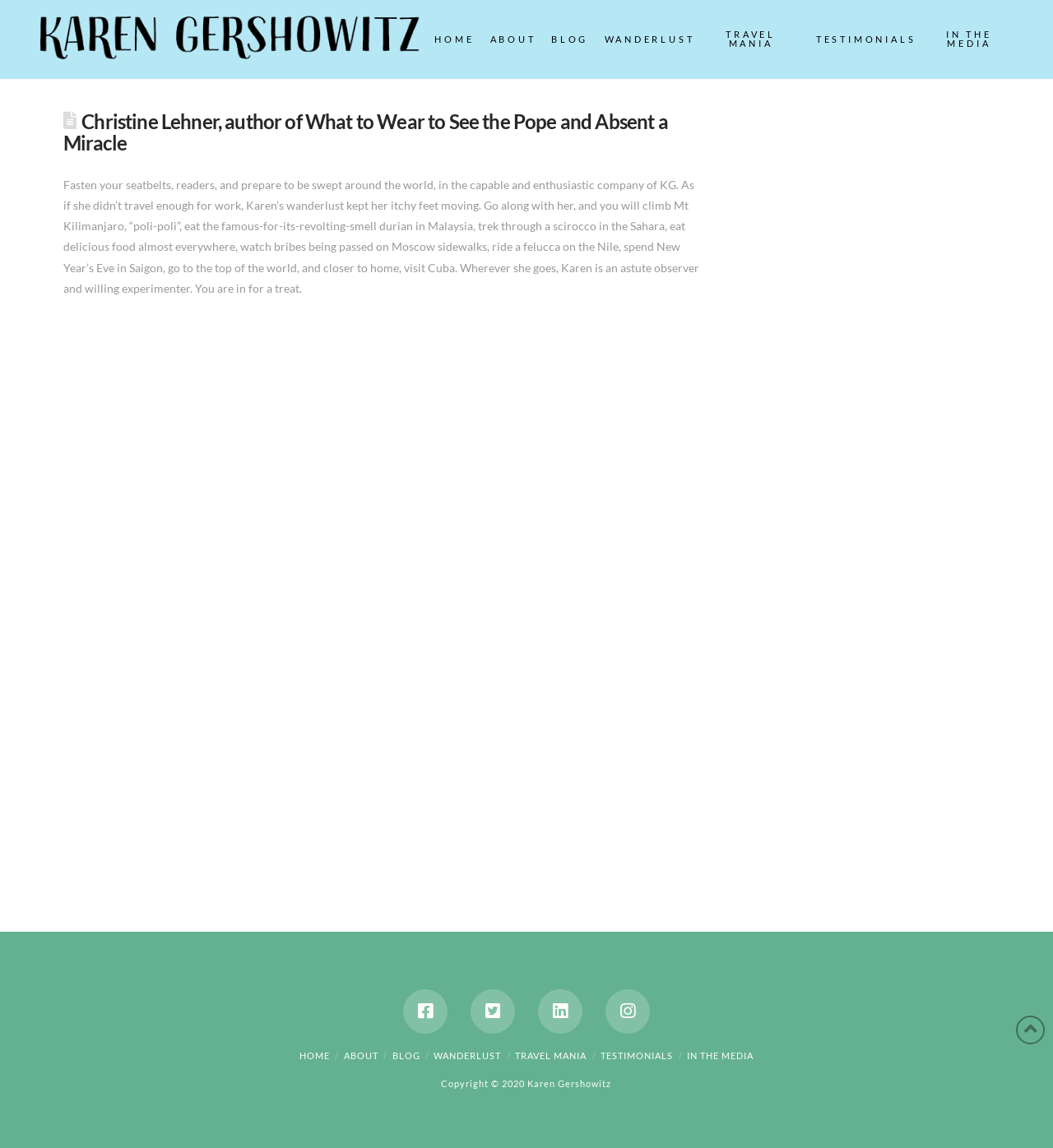Point out the bounding box coordinates of the section to click in order to follow this instruction: "Check the TESTIMONIALS page".

[0.764, 0.0, 0.869, 0.069]